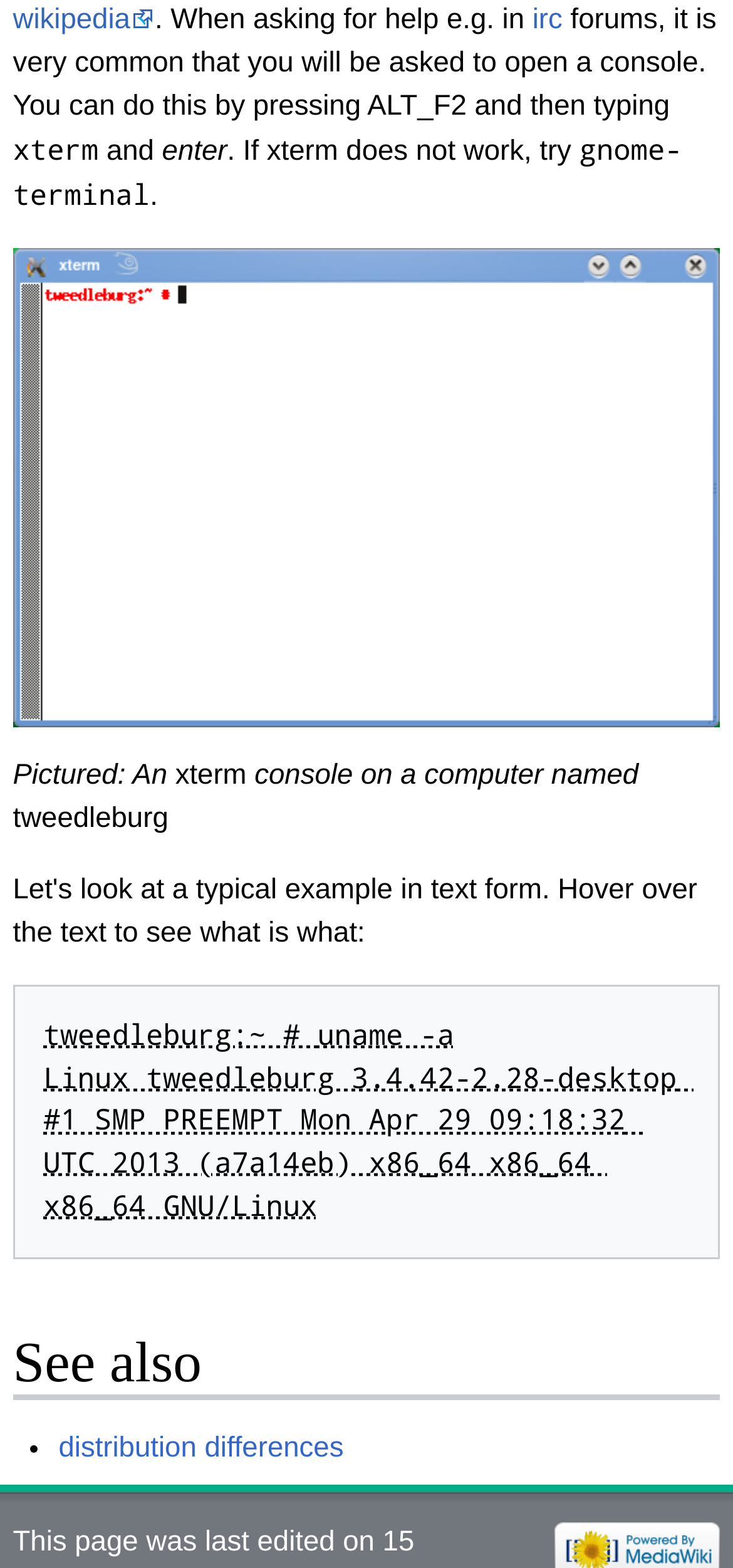Please find the bounding box coordinates in the format (top-left x, top-left y, bottom-right x, bottom-right y) for the given element description. Ensure the coordinates are floating point numbers between 0 and 1. Description: Corporate/Business Legal

None